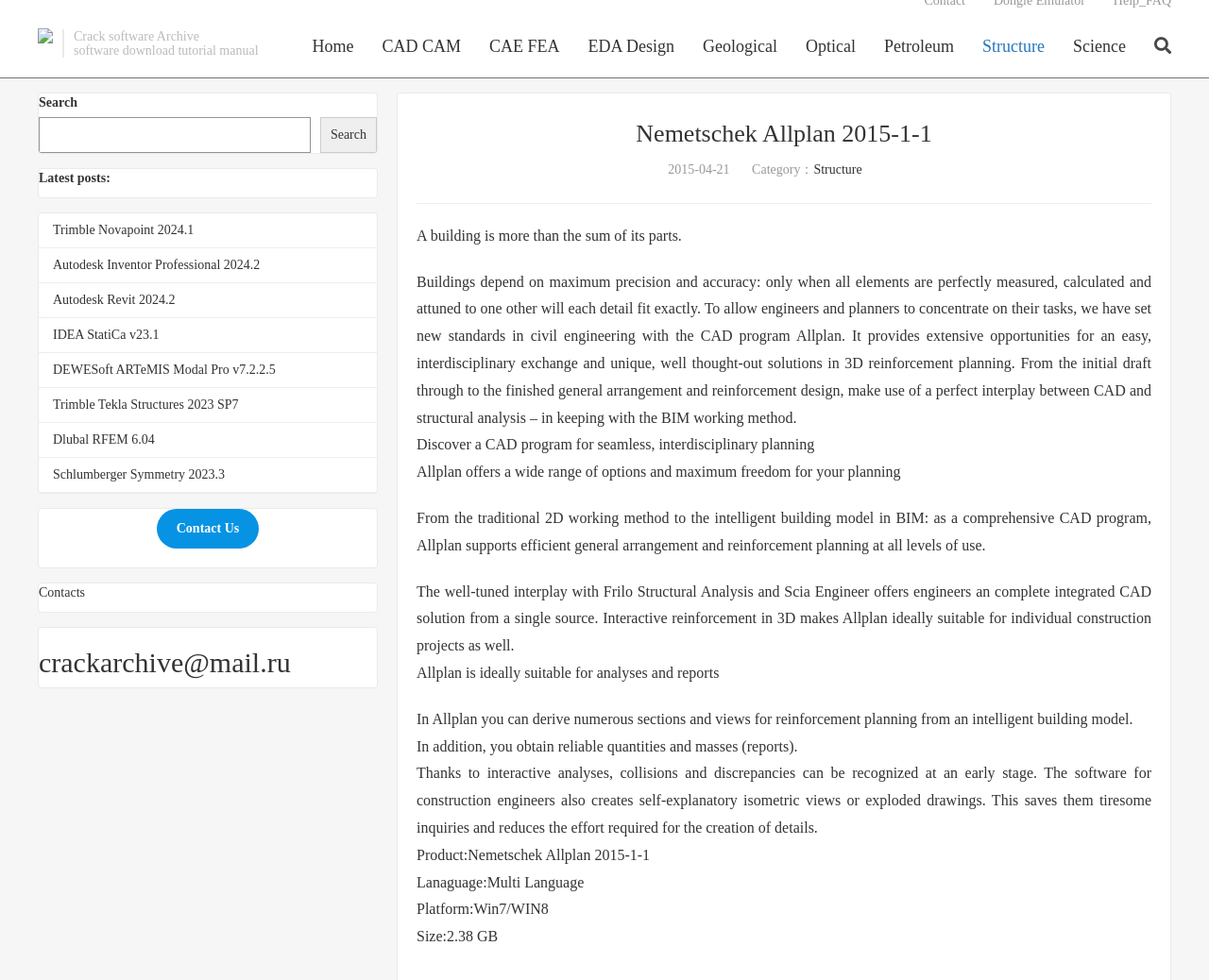Specify the bounding box coordinates of the area to click in order to execute this command: 'Check the latest post 'Trimble Novapoint 2024.1''. The coordinates should consist of four float numbers ranging from 0 to 1, and should be formatted as [left, top, right, bottom].

[0.044, 0.254, 0.16, 0.269]